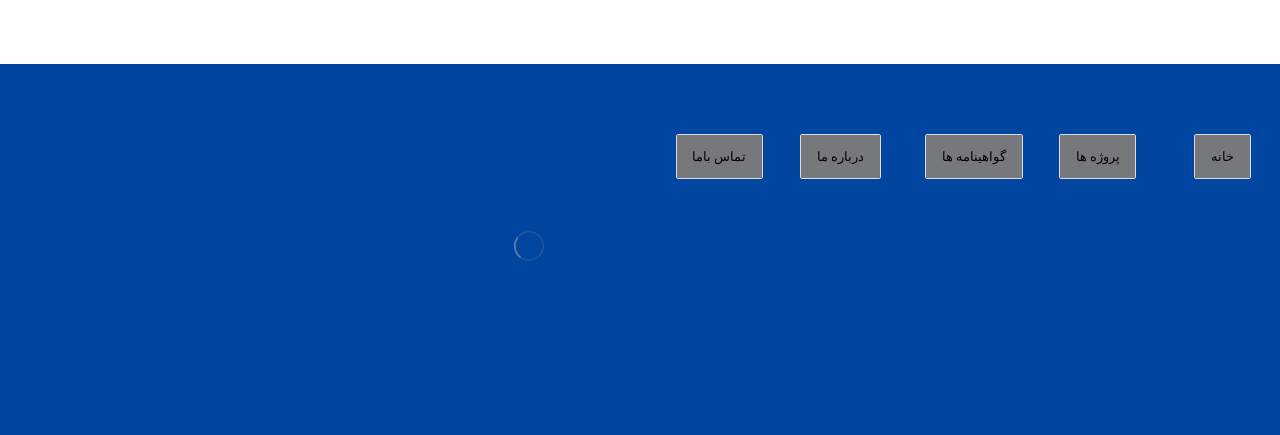Ascertain the bounding box coordinates for the UI element detailed here: "خانهخانه". The coordinates should be provided as [left, top, right, bottom] with each value being a float between 0 and 1.

[0.933, 0.309, 0.977, 0.412]